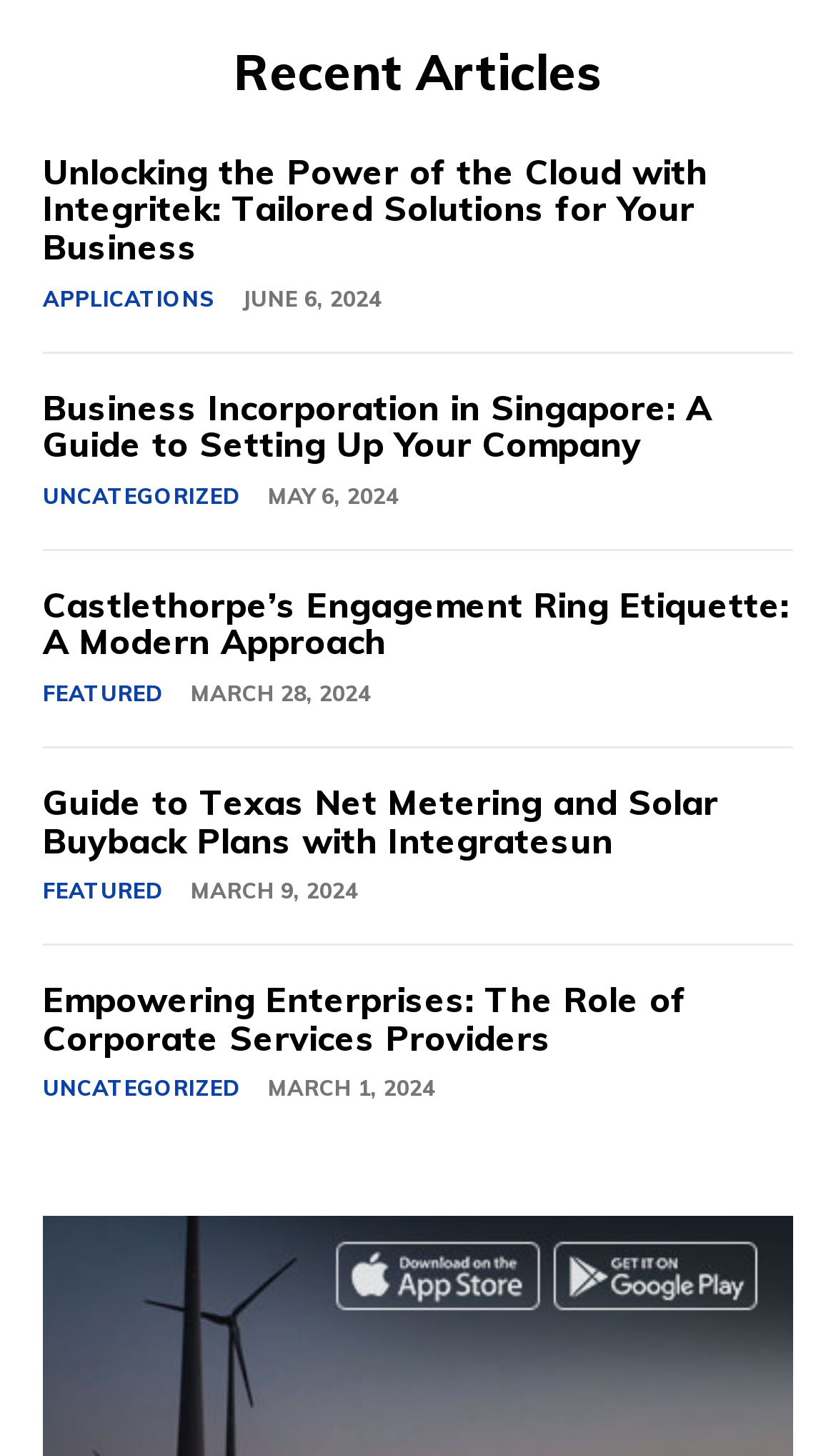Answer the question below with a single word or a brief phrase: 
What is the main topic of the webpage?

Recent Articles